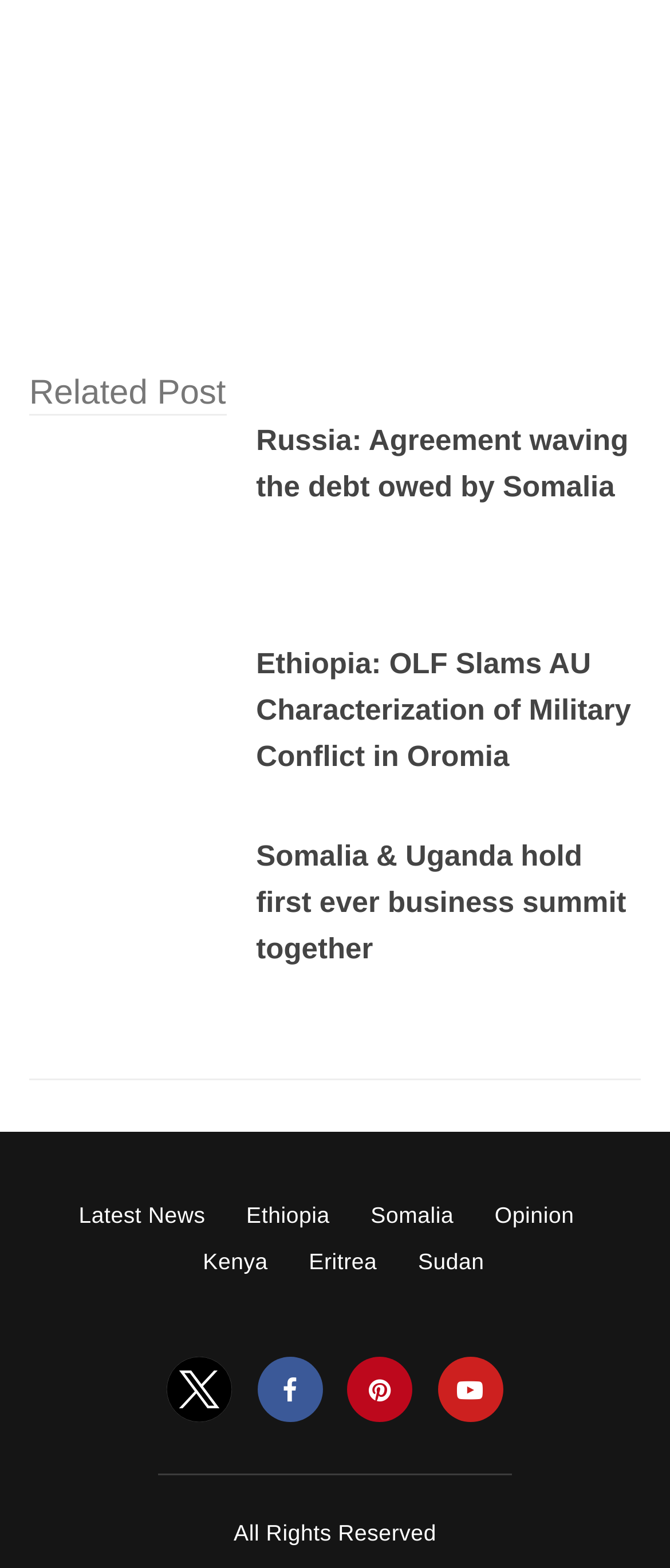Please provide the bounding box coordinates for the element that needs to be clicked to perform the following instruction: "call 901-305-9454". The coordinates should be given as four float numbers between 0 and 1, i.e., [left, top, right, bottom].

None